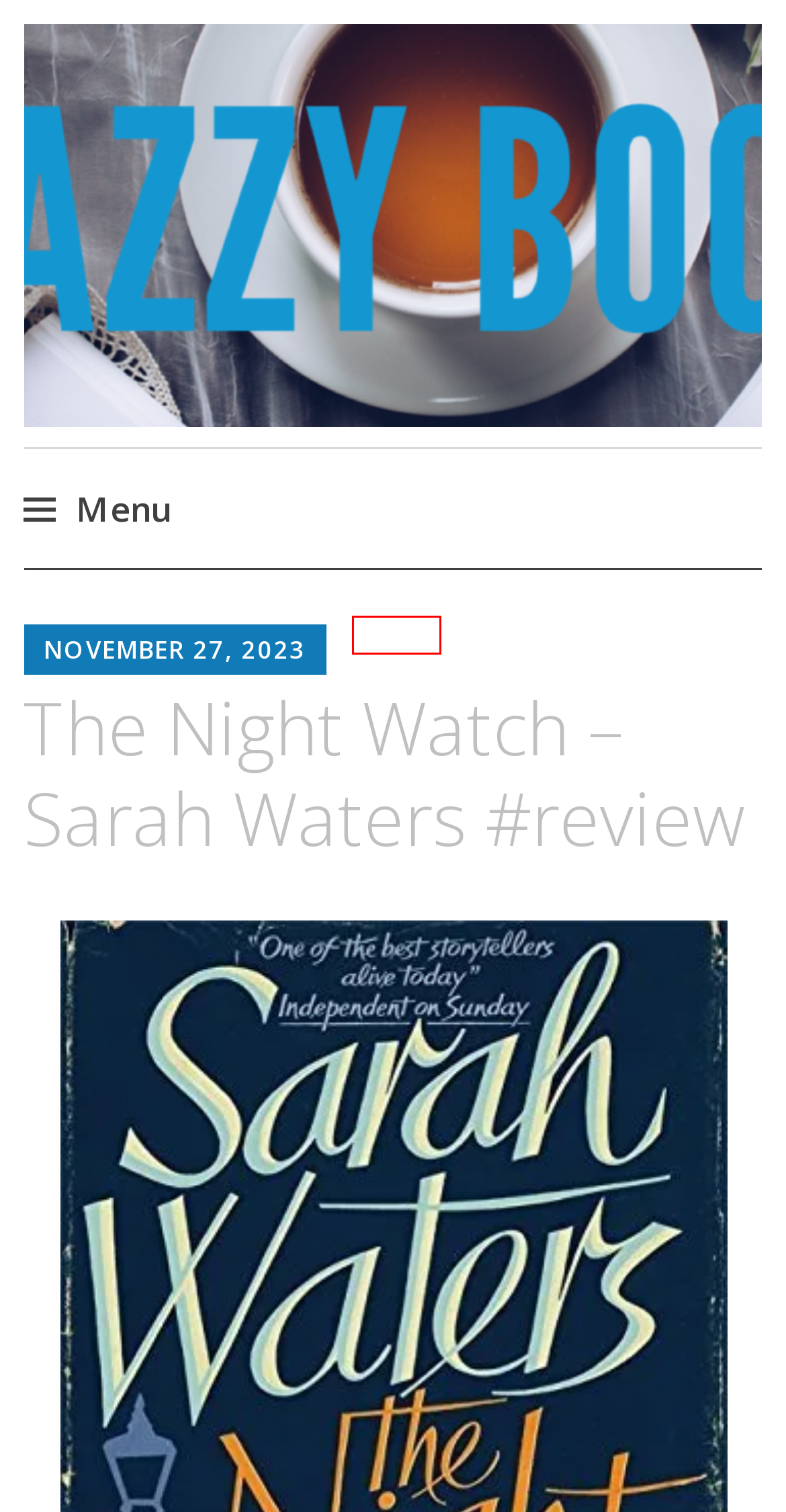Take a look at the provided webpage screenshot featuring a red bounding box around an element. Select the most appropriate webpage description for the page that loads after clicking on the element inside the red bounding box. Here are the candidates:
A. Laura Nazmdeh
B. Snazzy Books - Reviews, new releases and more!
C. News Archives - Snazzy Books
D. I Died on a Tuesday by Jane Corry #review - Snazzy Books
E. fiction Archives - Snazzy Books
F. WWW Wednesday: 5 June 2024 - Snazzy Books
G. Other Parents by Sarah Stovell #review - Snazzy Books
H. book review Archives - Snazzy Books

A